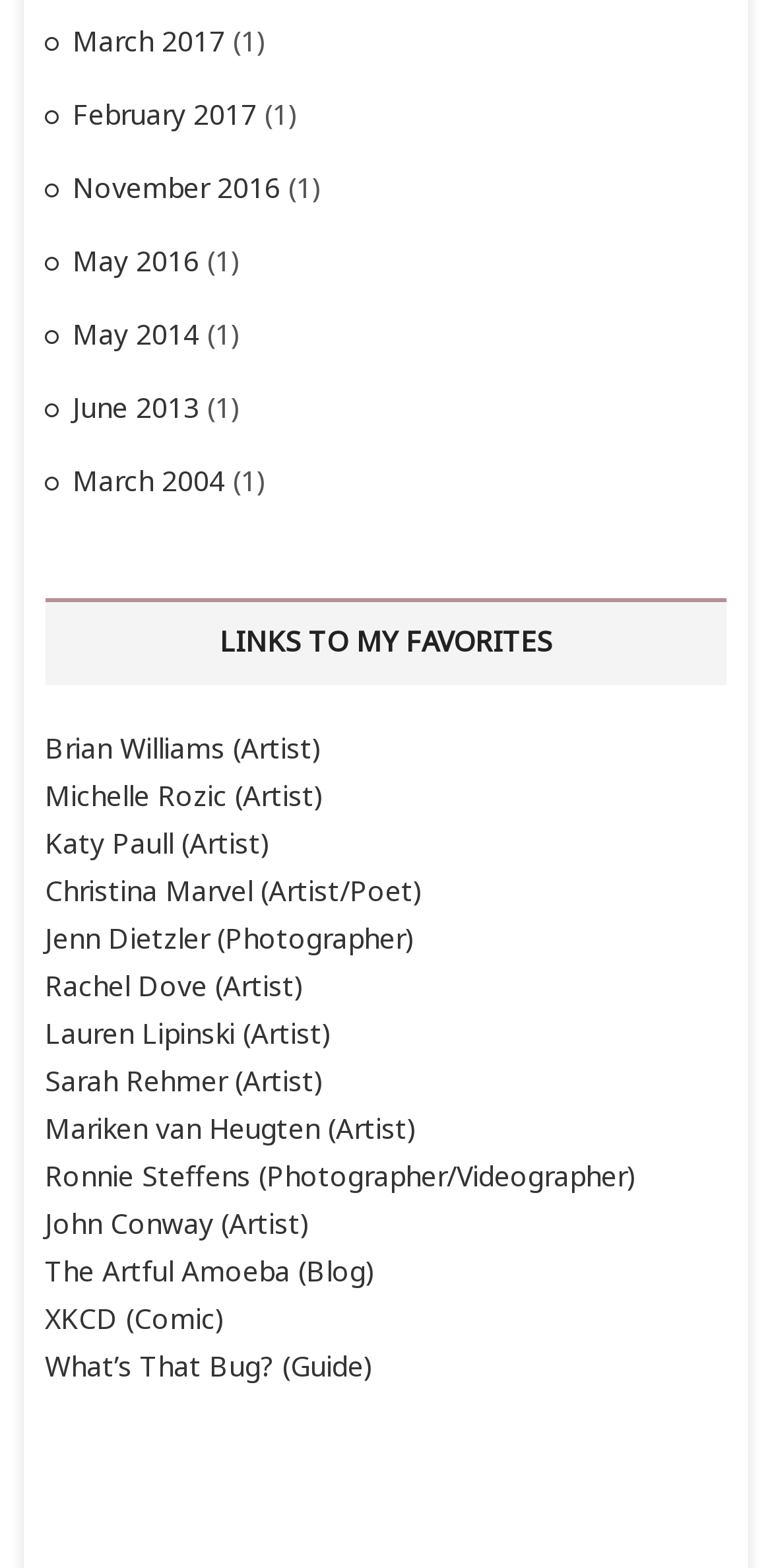Please find the bounding box coordinates of the element that you should click to achieve the following instruction: "Explore What's That Bug? guide". The coordinates should be presented as four float numbers between 0 and 1: [left, top, right, bottom].

[0.058, 0.859, 0.484, 0.883]